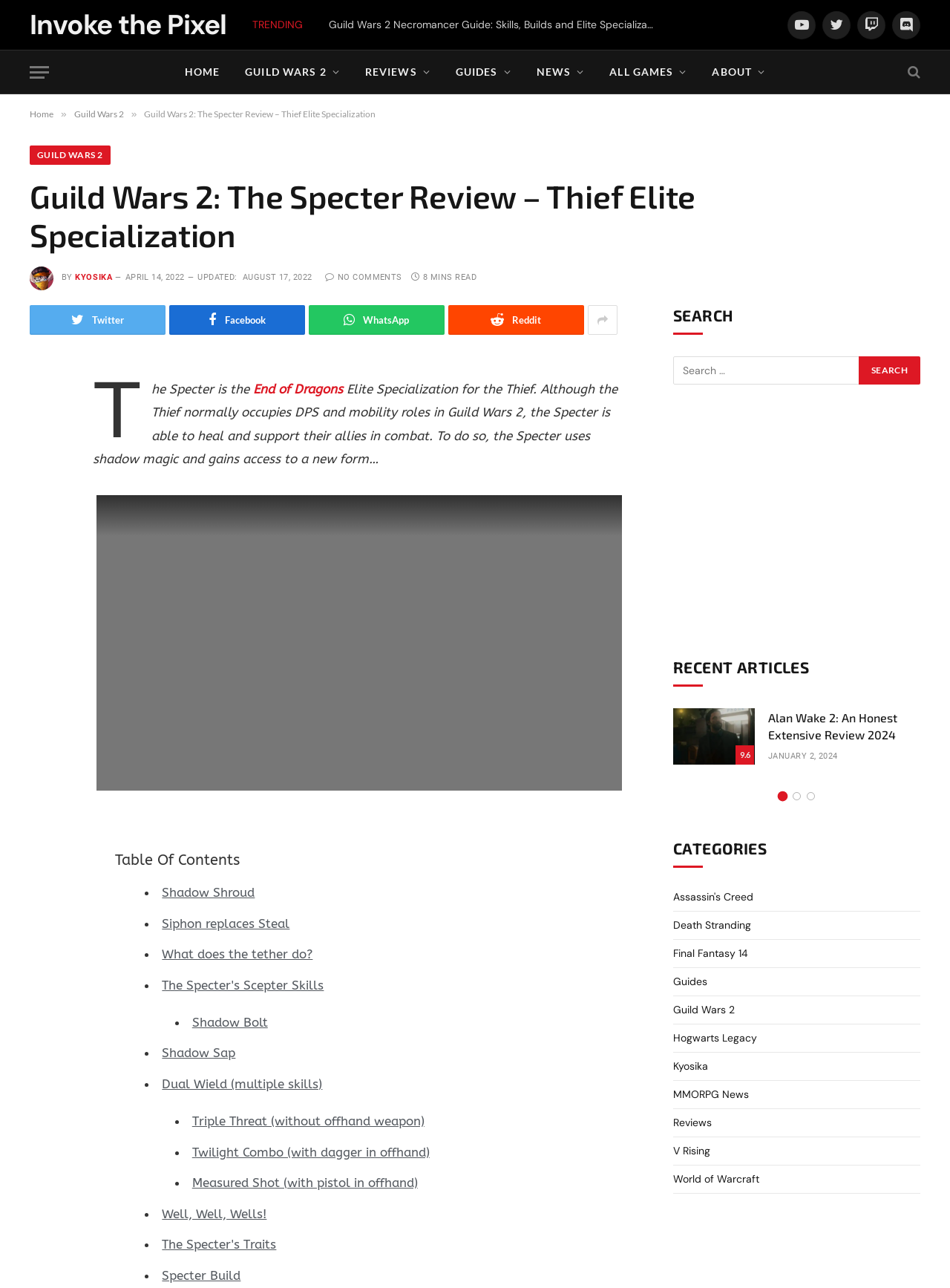Identify the bounding box coordinates of the section that should be clicked to achieve the task described: "Search for something".

[0.709, 0.277, 0.905, 0.298]